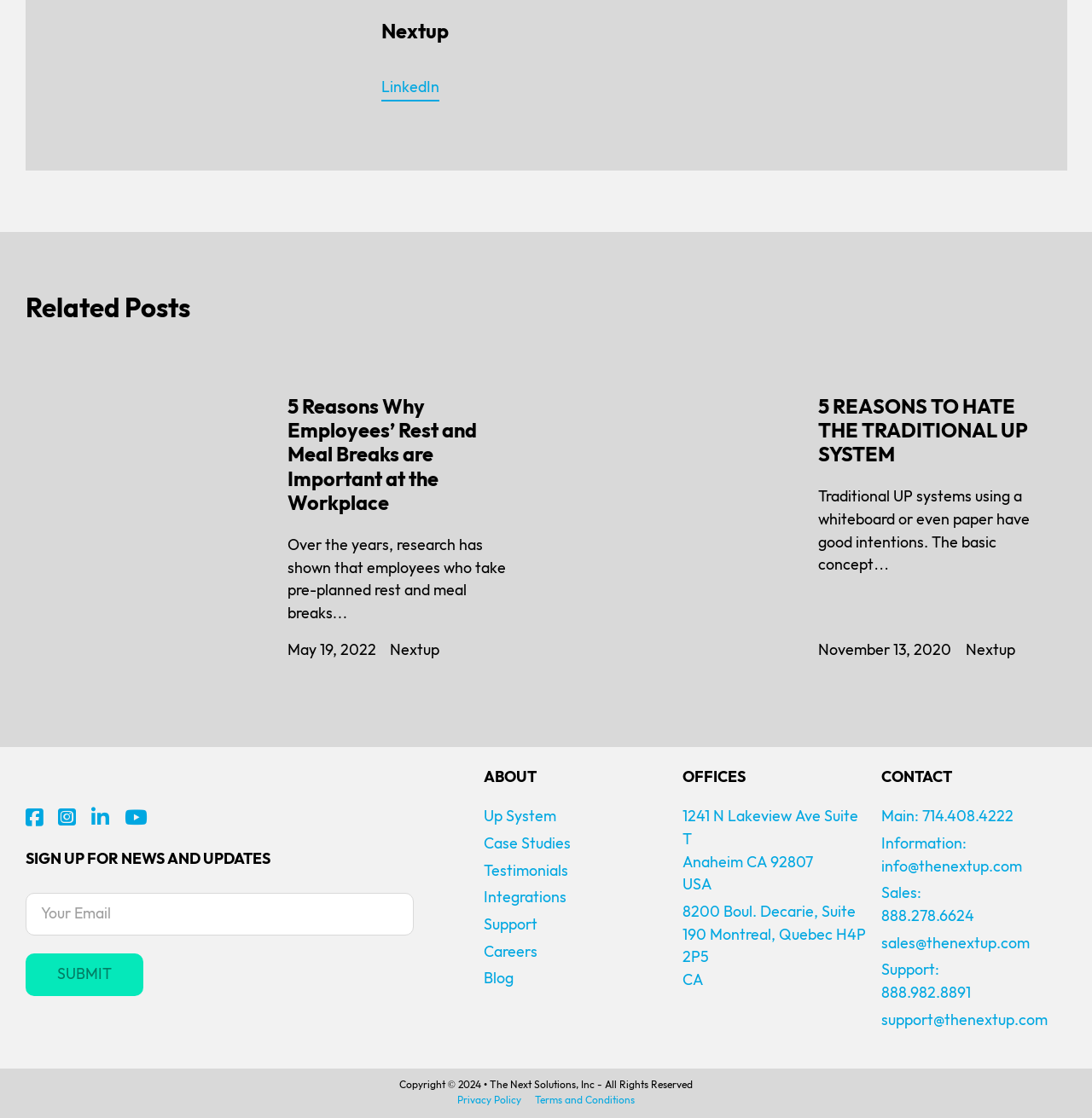Please identify the bounding box coordinates of the element's region that I should click in order to complete the following instruction: "Contact us through email". The bounding box coordinates consist of four float numbers between 0 and 1, i.e., [left, top, right, bottom].

[0.807, 0.837, 0.943, 0.851]